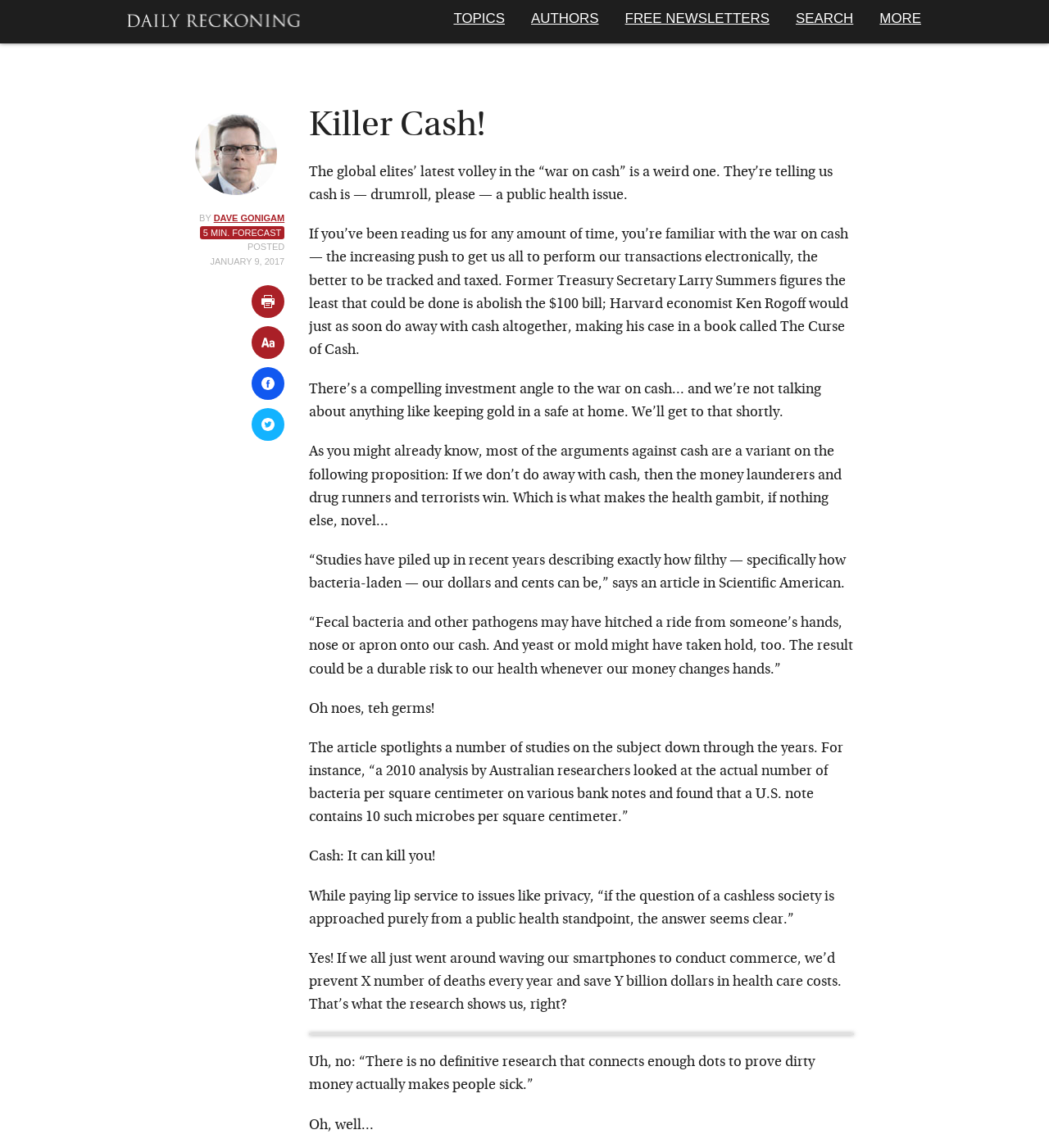What is the main argument against cash in the article?
Provide a detailed answer to the question, using the image to inform your response.

The main argument against cash in the article is that it is a public health issue, as mentioned in the article that cash can be a source of bacteria and pathogens, and that a cashless society would be beneficial for public health.